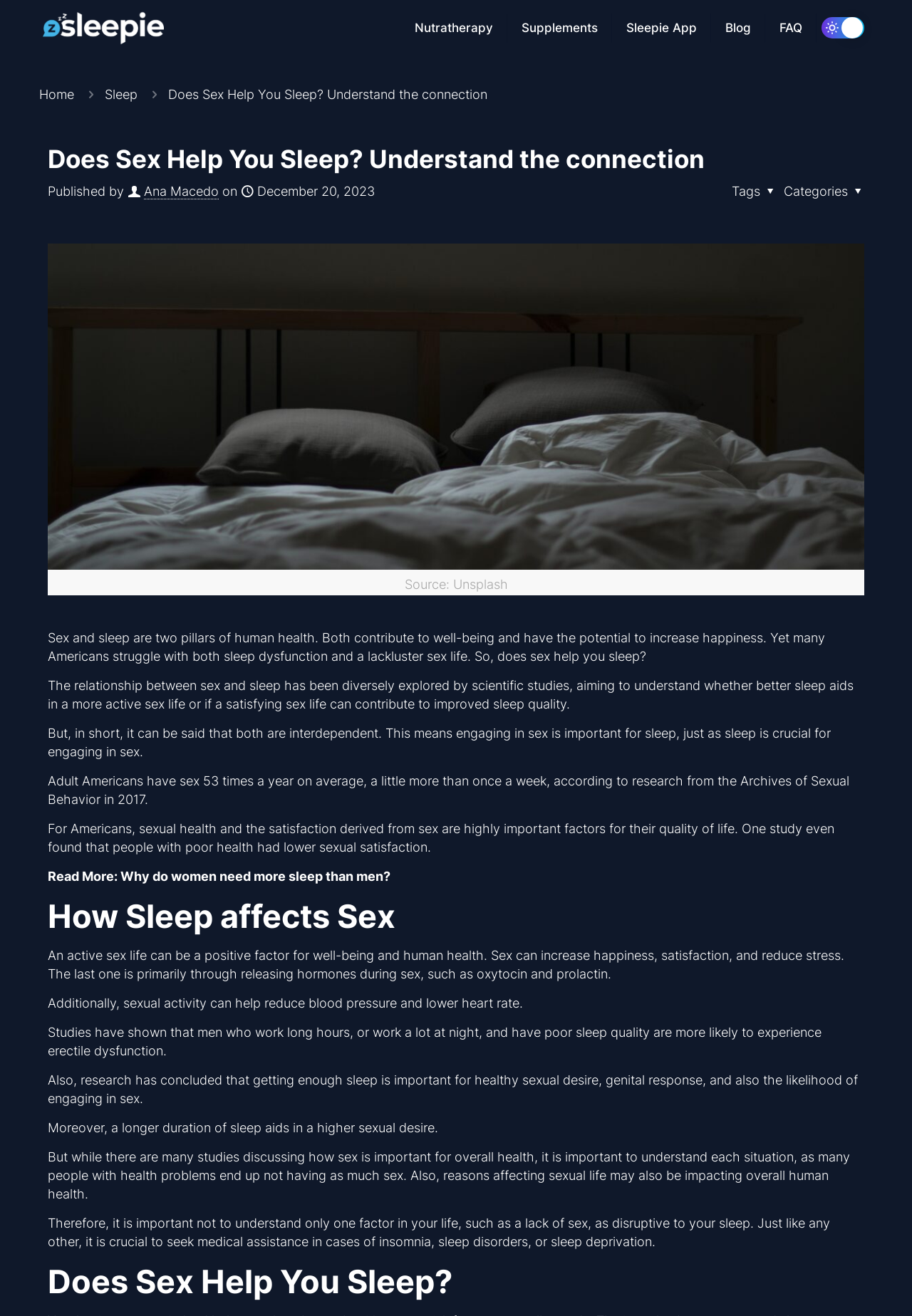Identify the bounding box coordinates of the element that should be clicked to fulfill this task: "Zoom in the image". The coordinates should be provided as four float numbers between 0 and 1, i.e., [left, top, right, bottom].

[0.912, 0.19, 0.94, 0.21]